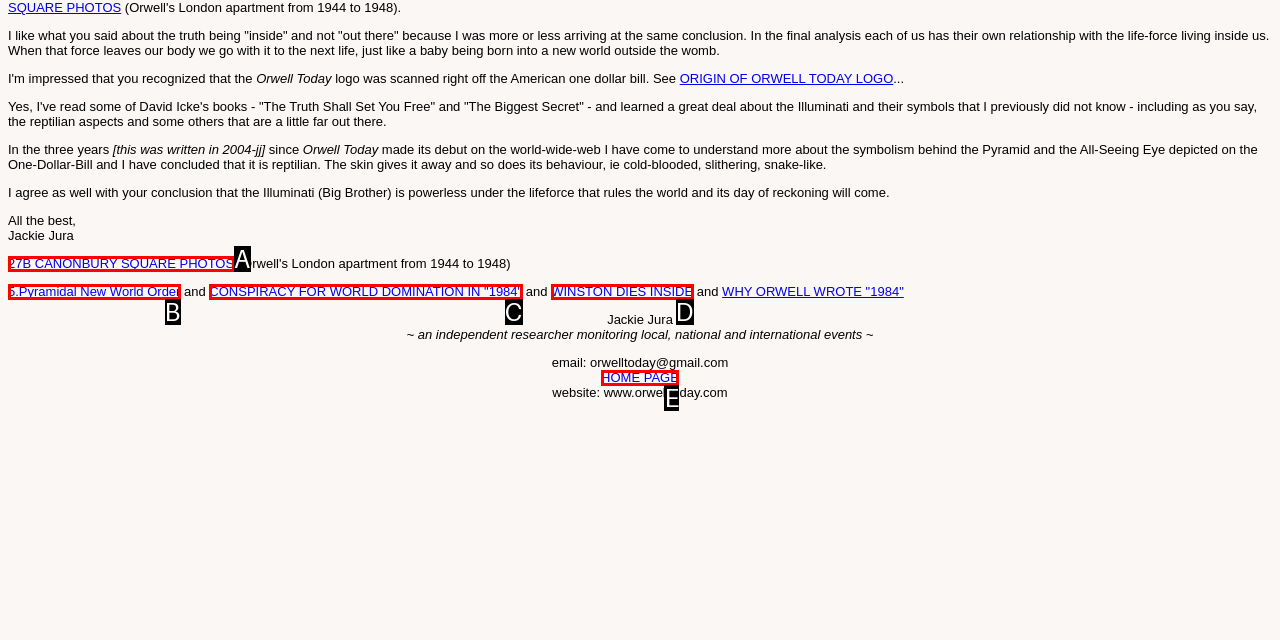Match the element description to one of the options: HOME PAGE
Respond with the corresponding option's letter.

E